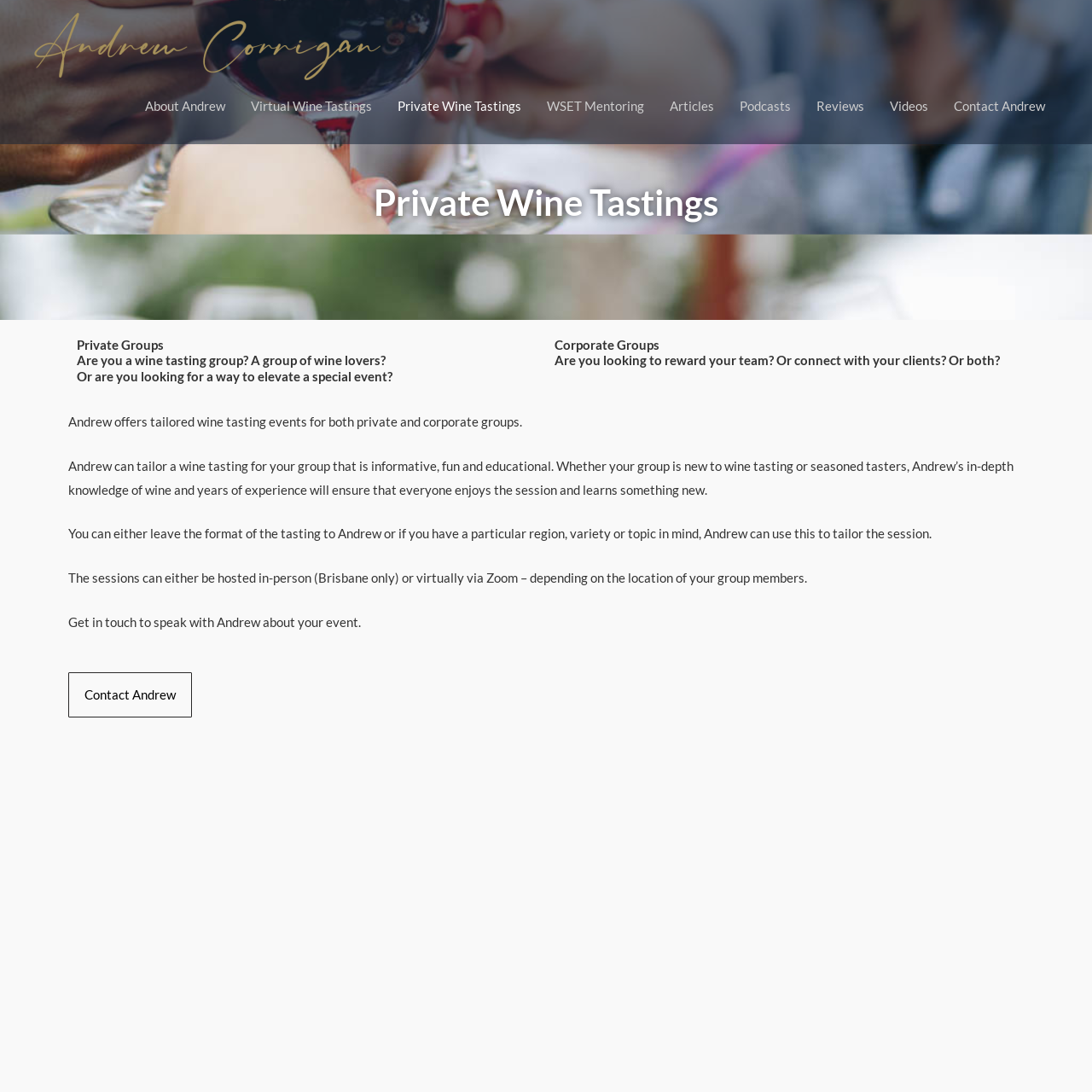How can one get in touch with Andrew about an event?
Answer the question using a single word or phrase, according to the image.

By contacting him